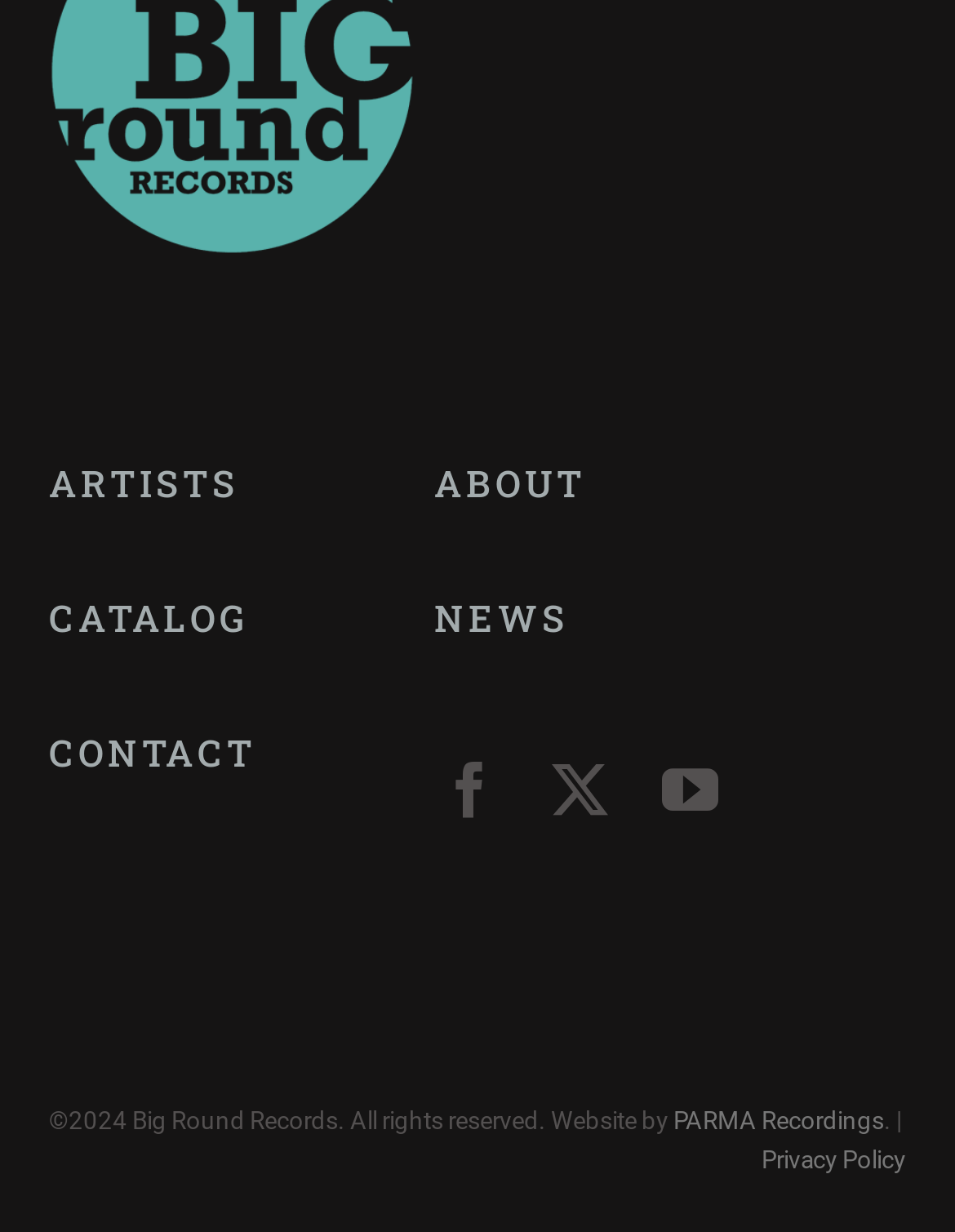Locate the bounding box coordinates of the area to click to fulfill this instruction: "check news". The bounding box should be presented as four float numbers between 0 and 1, in the order [left, top, right, bottom].

[0.455, 0.481, 0.596, 0.521]